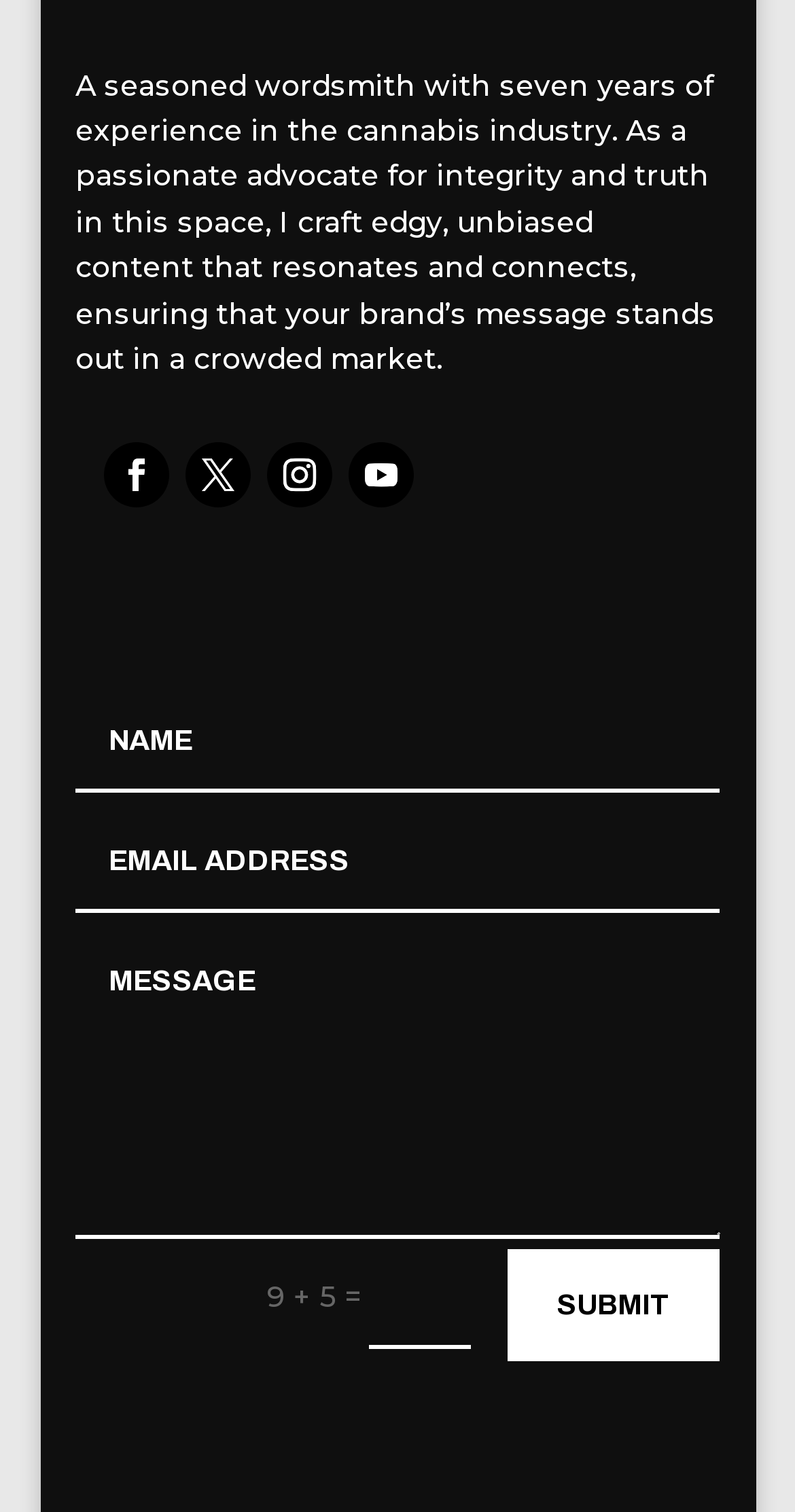What is the function of the button?
Using the visual information, reply with a single word or short phrase.

Submit